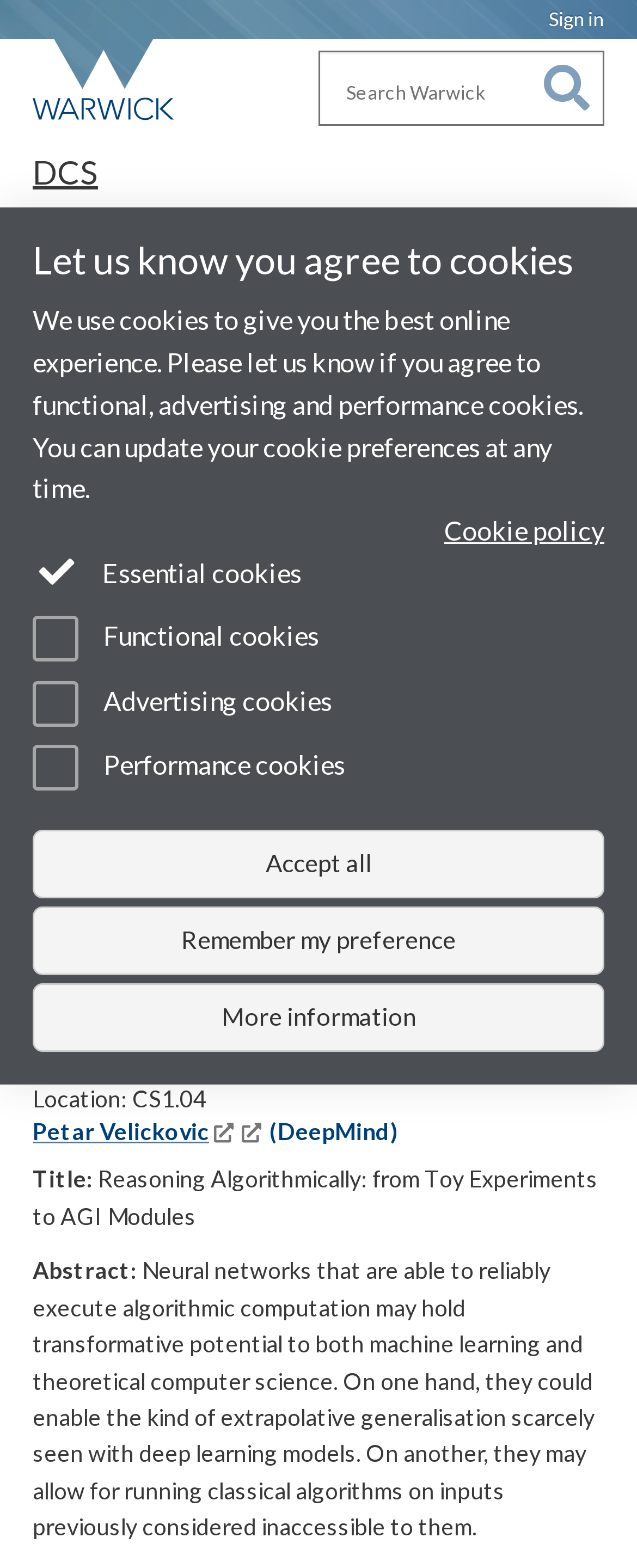Identify the bounding box coordinates of the specific part of the webpage to click to complete this instruction: "Visit University of Warwick homepage".

[0.026, 0.025, 0.308, 0.081]